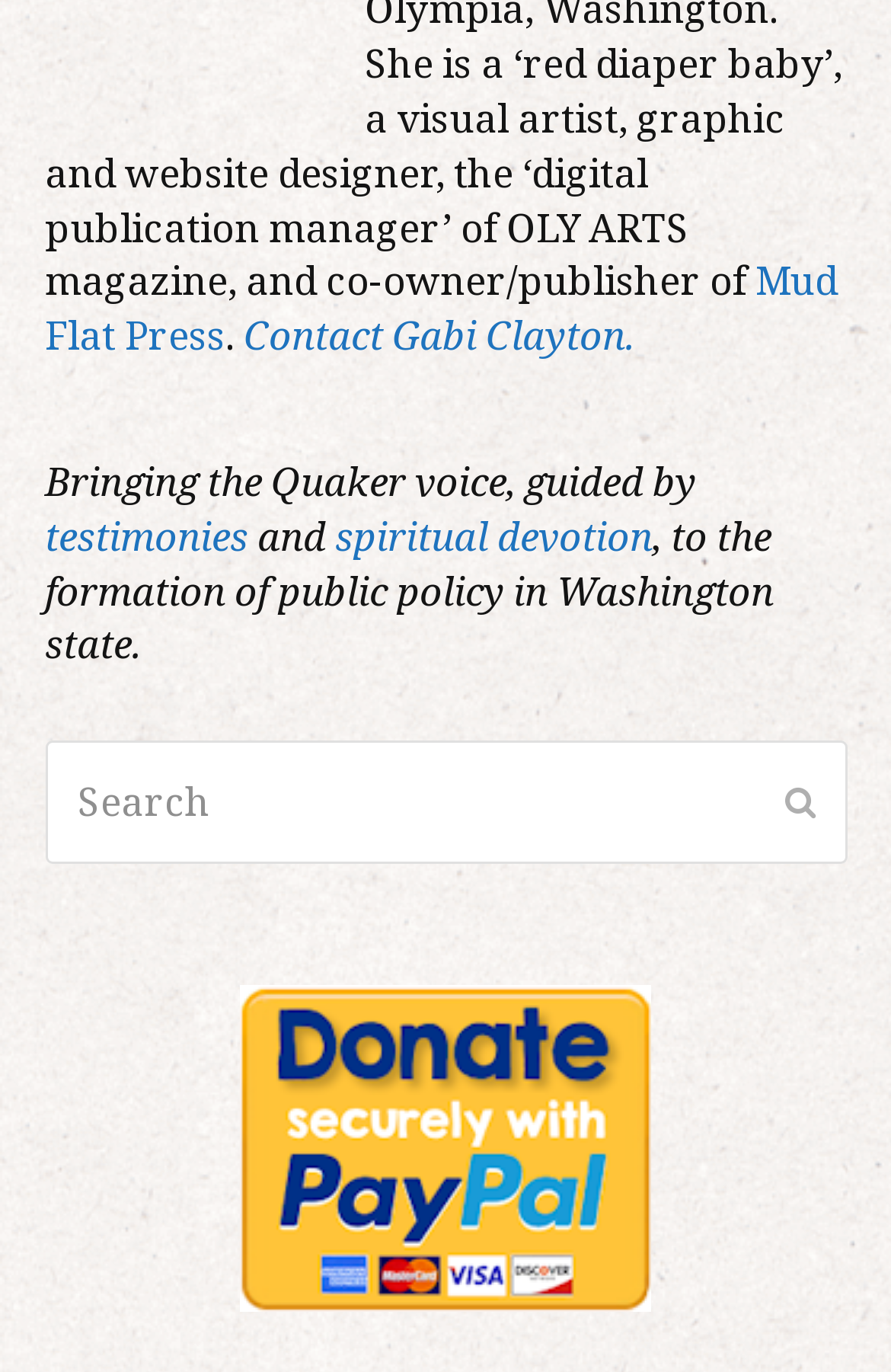Give a one-word or one-phrase response to the question:
What is the name of the press?

Mud Flat Press